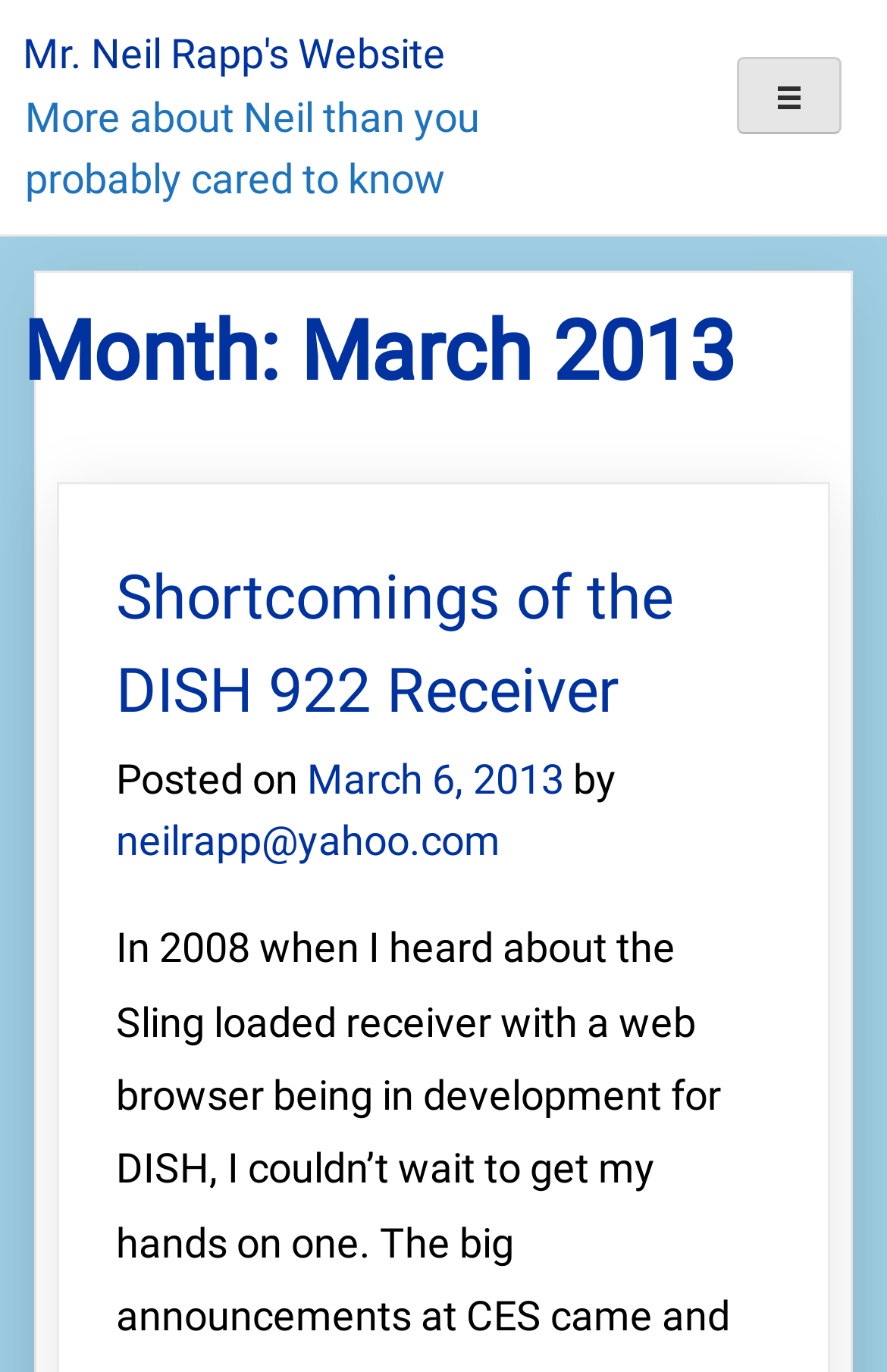Describe the webpage in detail, including text, images, and layout.

The webpage is a personal website belonging to Mr. Neil Rapp, with a focus on the month of March 2013. At the top left, there is a link to "Mr. Neil Rapp's Website". Below this link, a static text reads "More about Neil than you probably cared to know". 

On the top right, there is a button with an icon, which is not expanded and controls the primary menu. 

Below the top section, there is a header section that spans almost the entire width of the page. Within this section, there is a heading that reads "Month: March 2013". 

Further down, there is another section that contains a heading "Shortcomings of the DISH 922 Receiver", which is a link to a specific article. This section also includes the posting date, "March 6, 2013", which is a link and also marked as a time element. The author of the post, "neilrapp@yahoo.com", is also mentioned as a link.